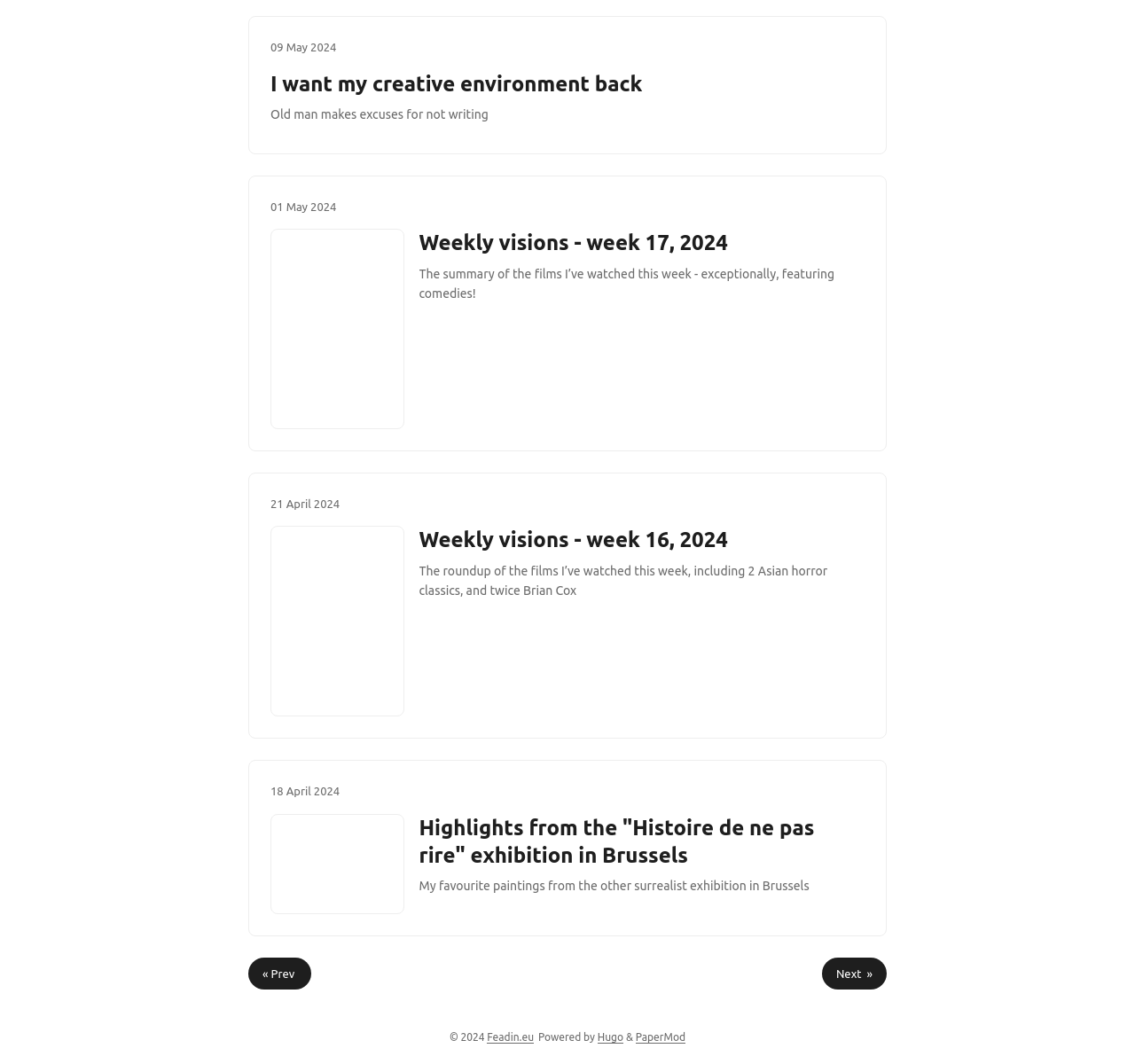Calculate the bounding box coordinates of the UI element given the description: "Next »".

[0.724, 0.9, 0.781, 0.93]